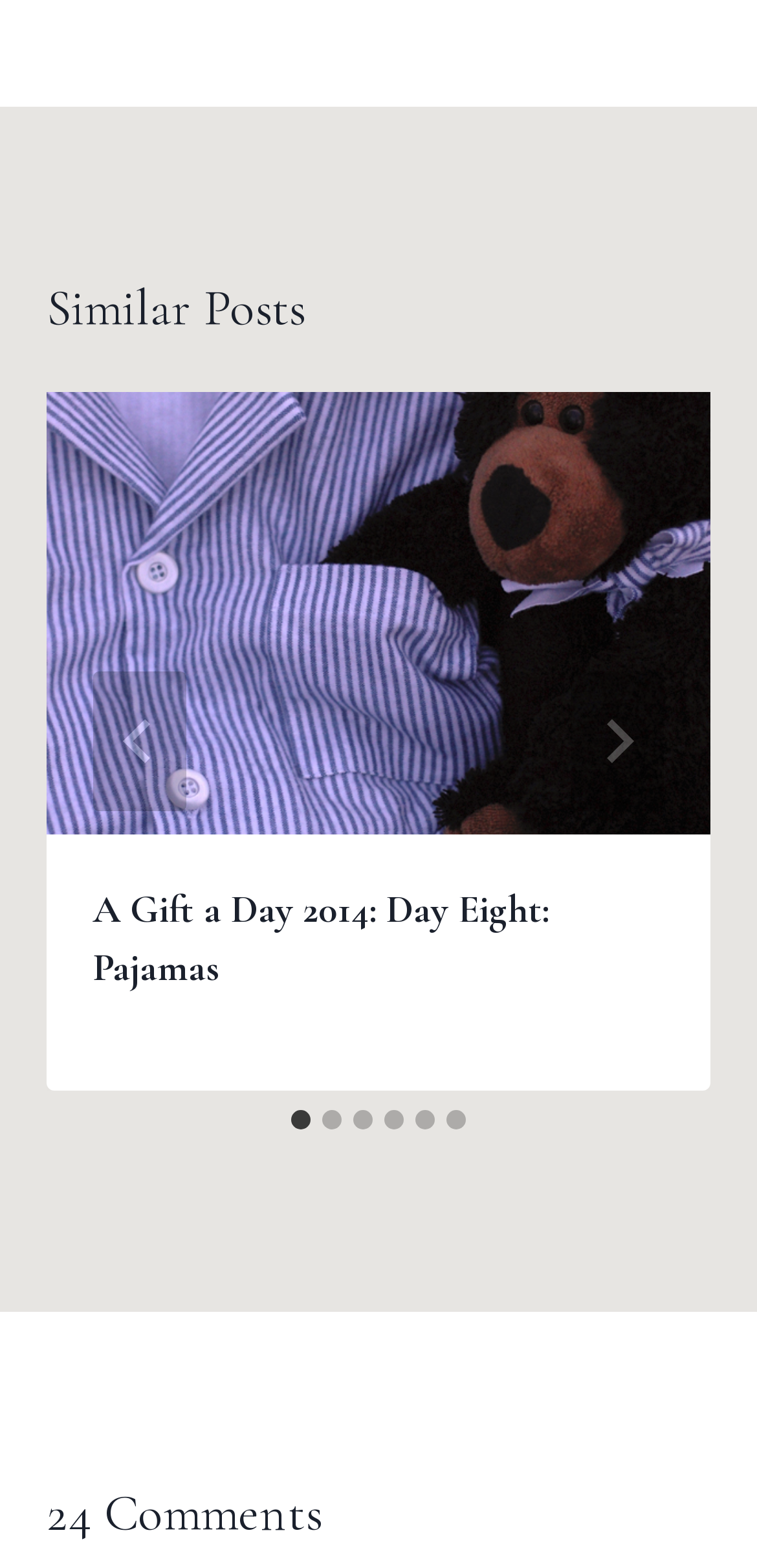Please answer the following question using a single word or phrase: 
What is the title of the first post?

A Gift a Day 2014: Day Eight: Pajamas